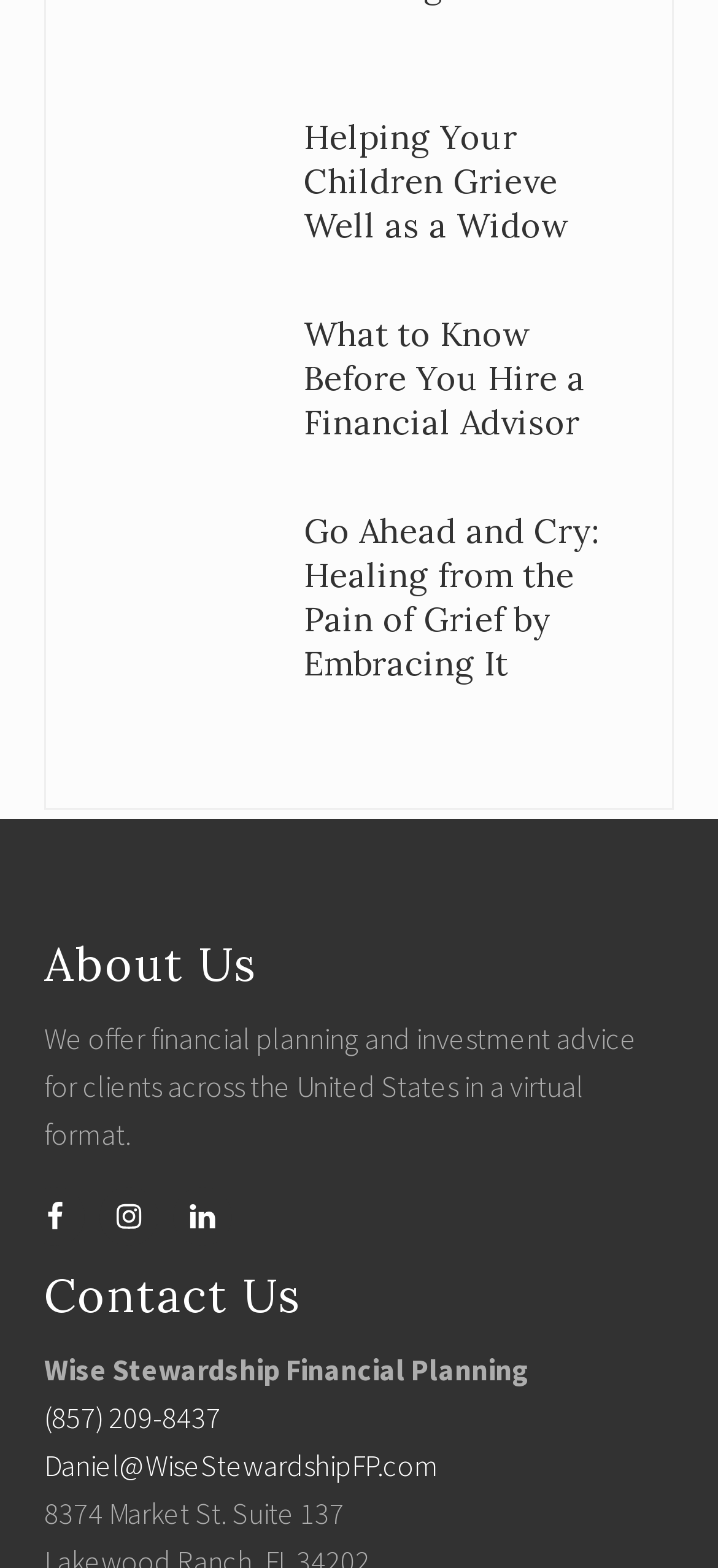Identify the coordinates of the bounding box for the element that must be clicked to accomplish the instruction: "Send an email to Daniel".

[0.062, 0.923, 0.61, 0.946]